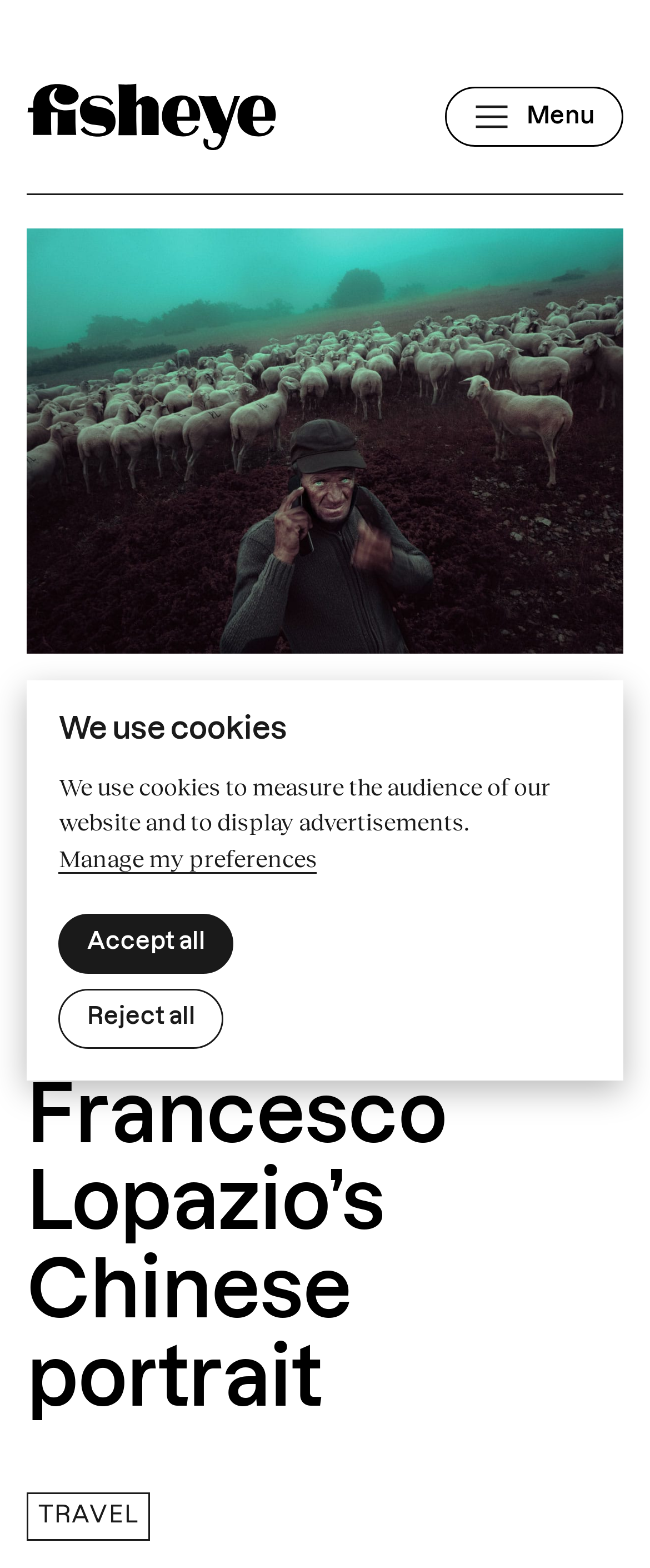Please find and report the primary heading text from the webpage.

Lonely shepherd, Lord of the Rings and freedom: Francesco Lopazio’s Chinese portrait